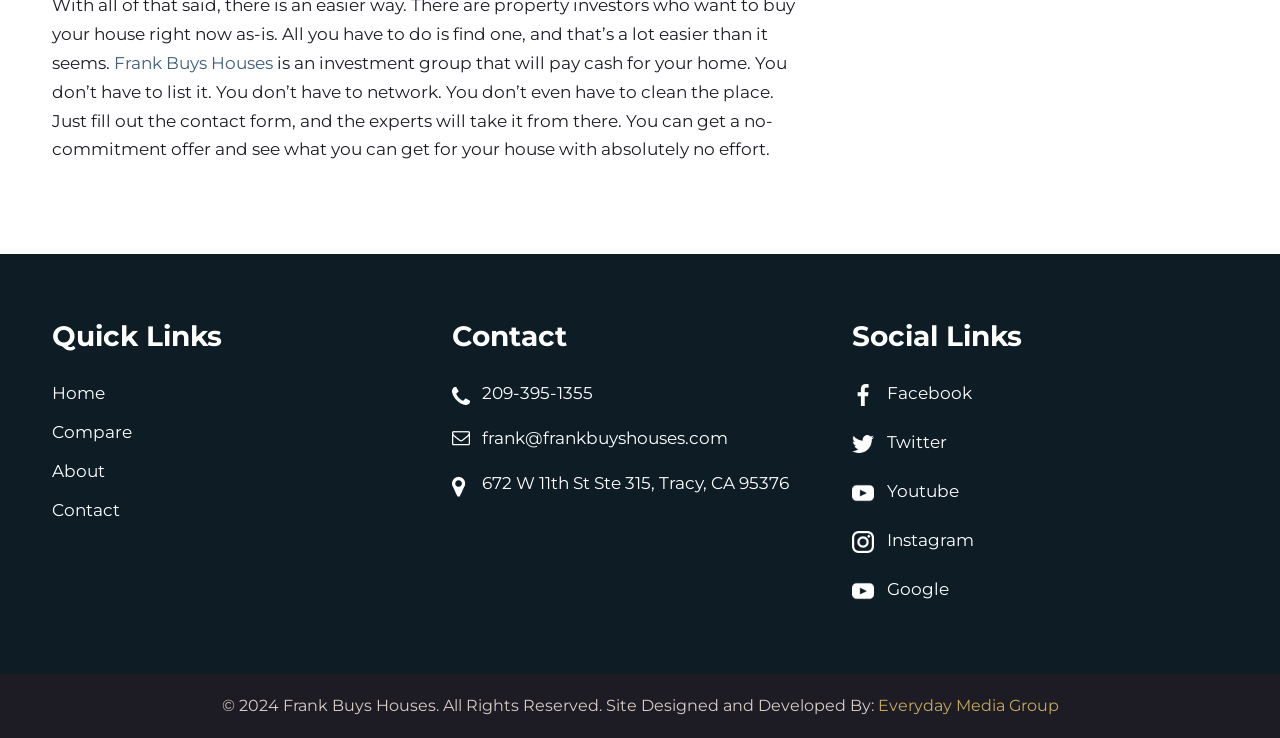From the element description About, predict the bounding box coordinates of the UI element. The coordinates must be specified in the format (top-left x, top-left y, bottom-right x, bottom-right y) and should be within the 0 to 1 range.

[0.041, 0.624, 0.082, 0.652]